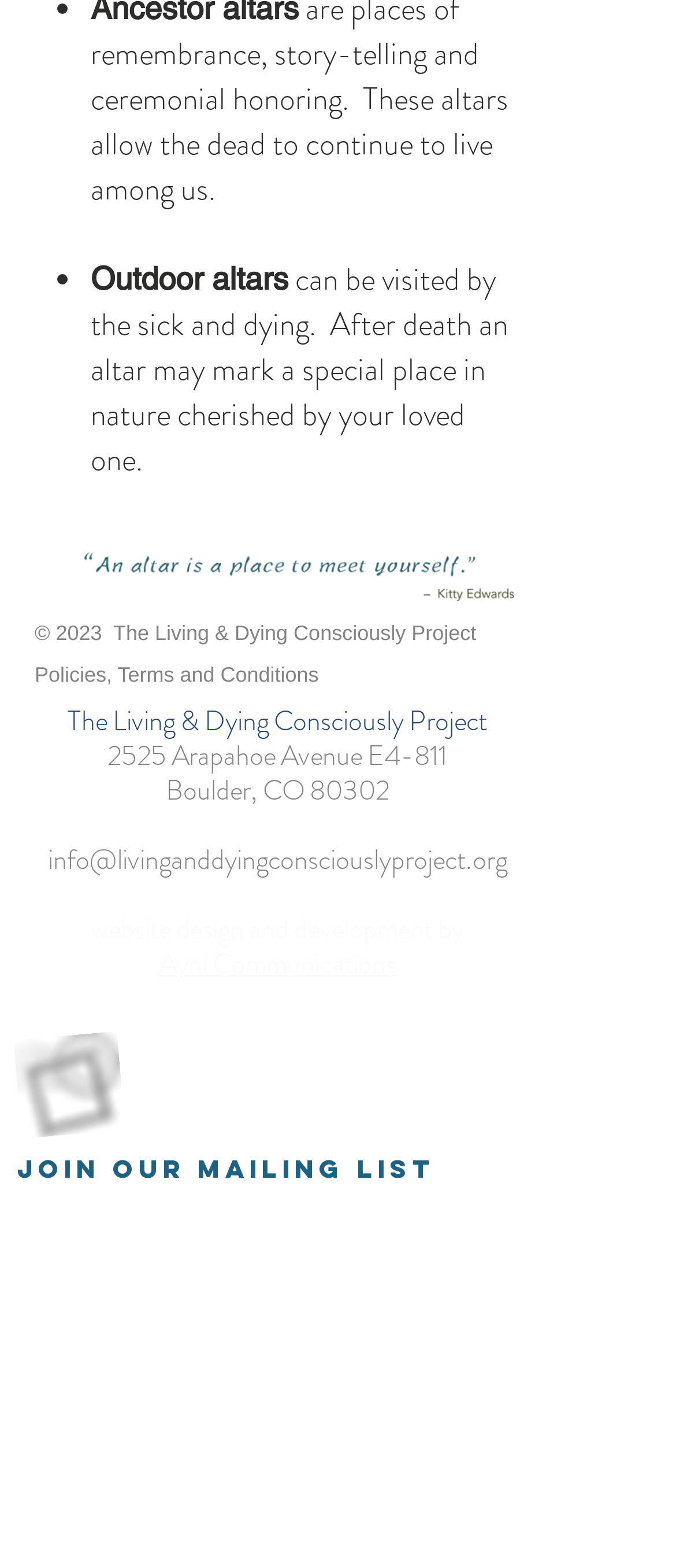Determine the bounding box coordinates for the UI element described. Format the coordinates as (top-left x, top-left y, bottom-right x, bottom-right y) and ensure all values are between 0 and 1. Element description: aria-label="Facebook"

[0.174, 0.766, 0.264, 0.805]